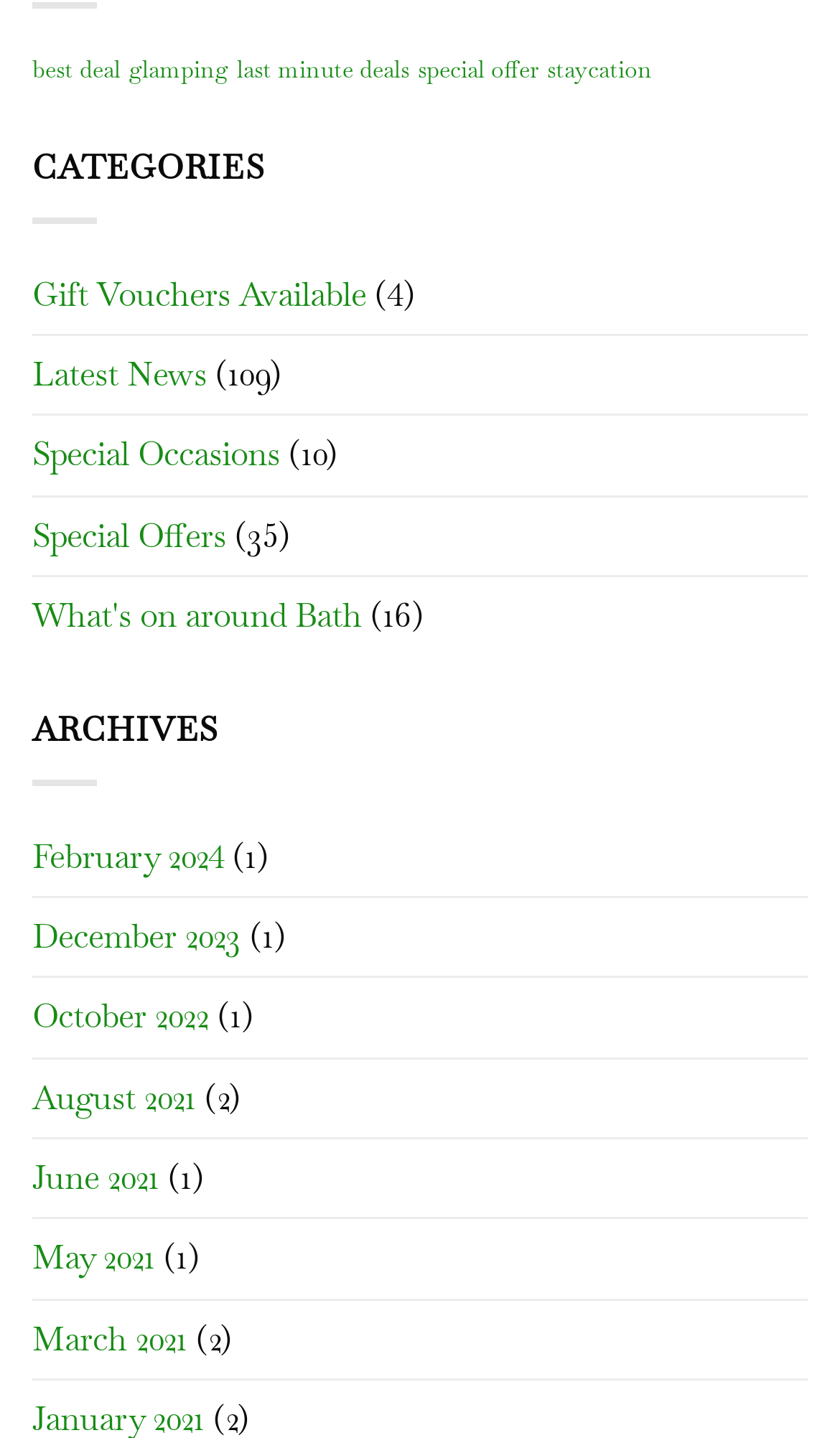How many gift vouchers are available?
Please provide a single word or phrase as the answer based on the screenshot.

4